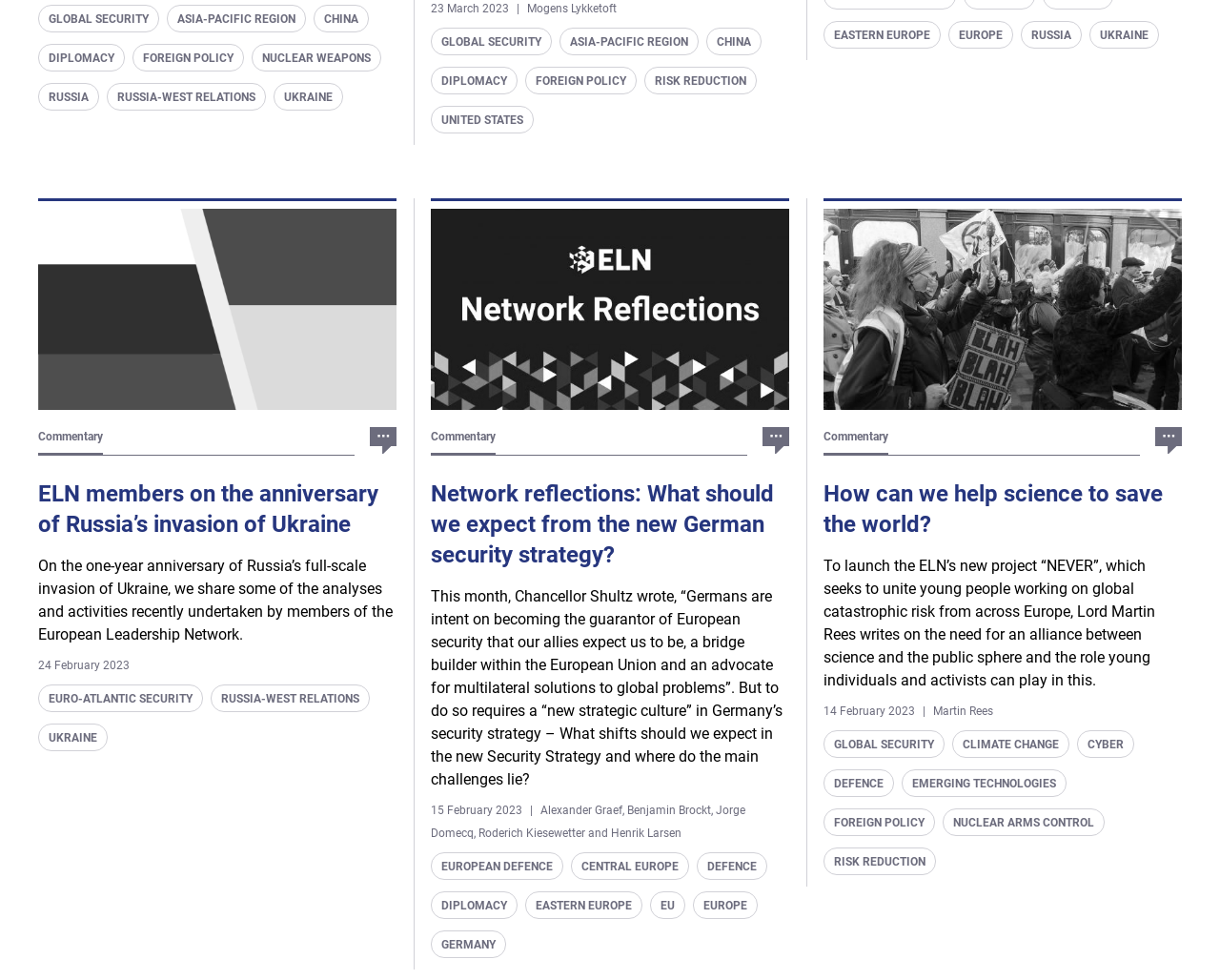Please specify the bounding box coordinates for the clickable region that will help you carry out the instruction: "Read the article 'ELN members on the anniversary of Russia’s invasion of Ukraine'".

[0.031, 0.488, 0.325, 0.55]